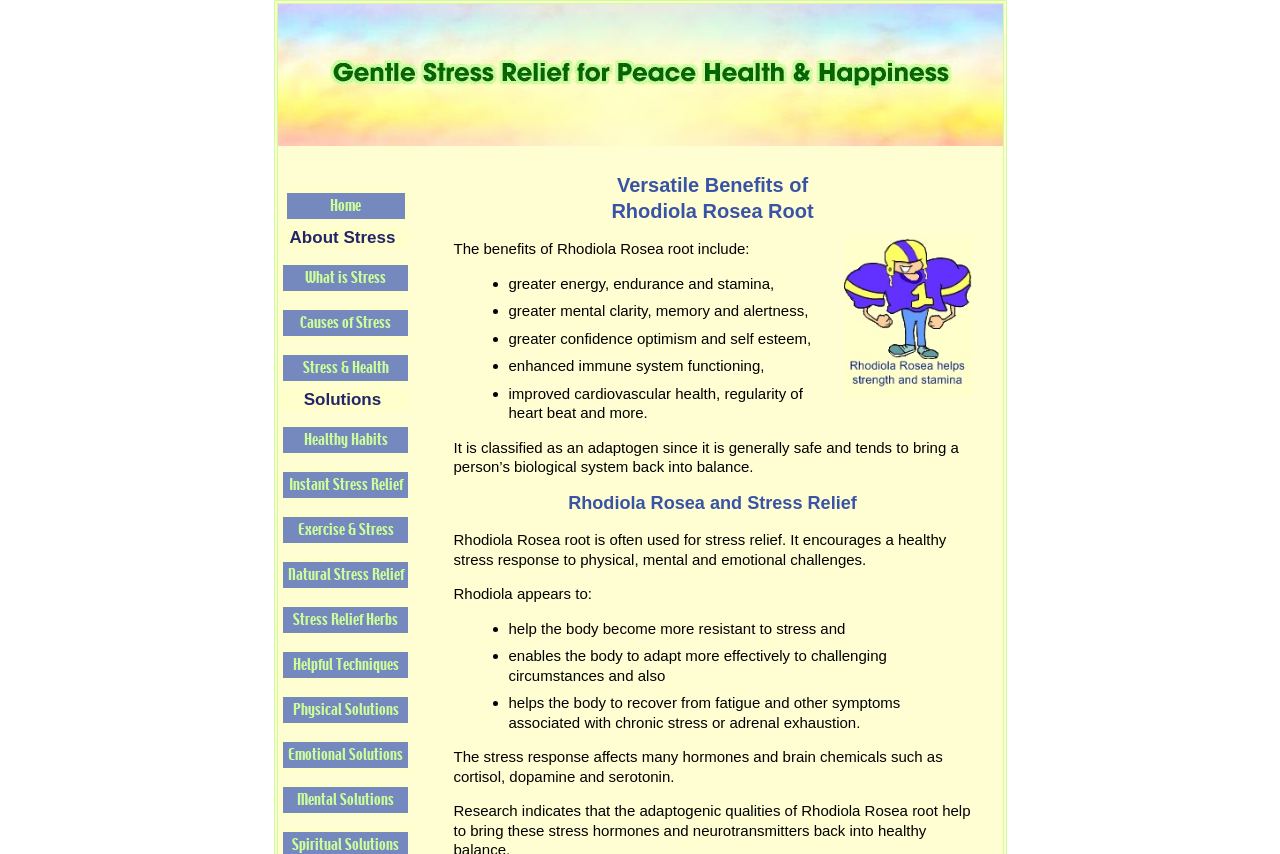Please find the bounding box coordinates for the clickable element needed to perform this instruction: "Read about 'What is Stress'".

[0.218, 0.307, 0.321, 0.344]